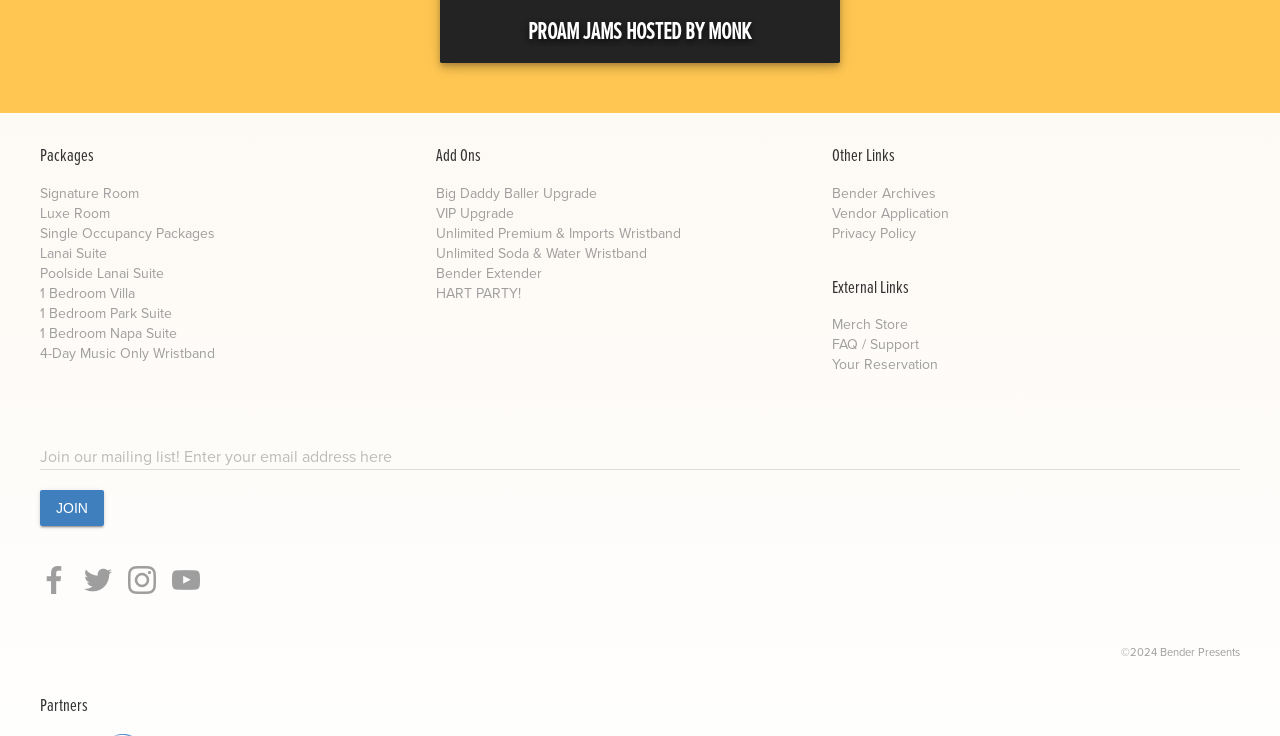Please specify the bounding box coordinates for the clickable region that will help you carry out the instruction: "Enter email address to join the mailing list".

[0.031, 0.602, 0.969, 0.639]